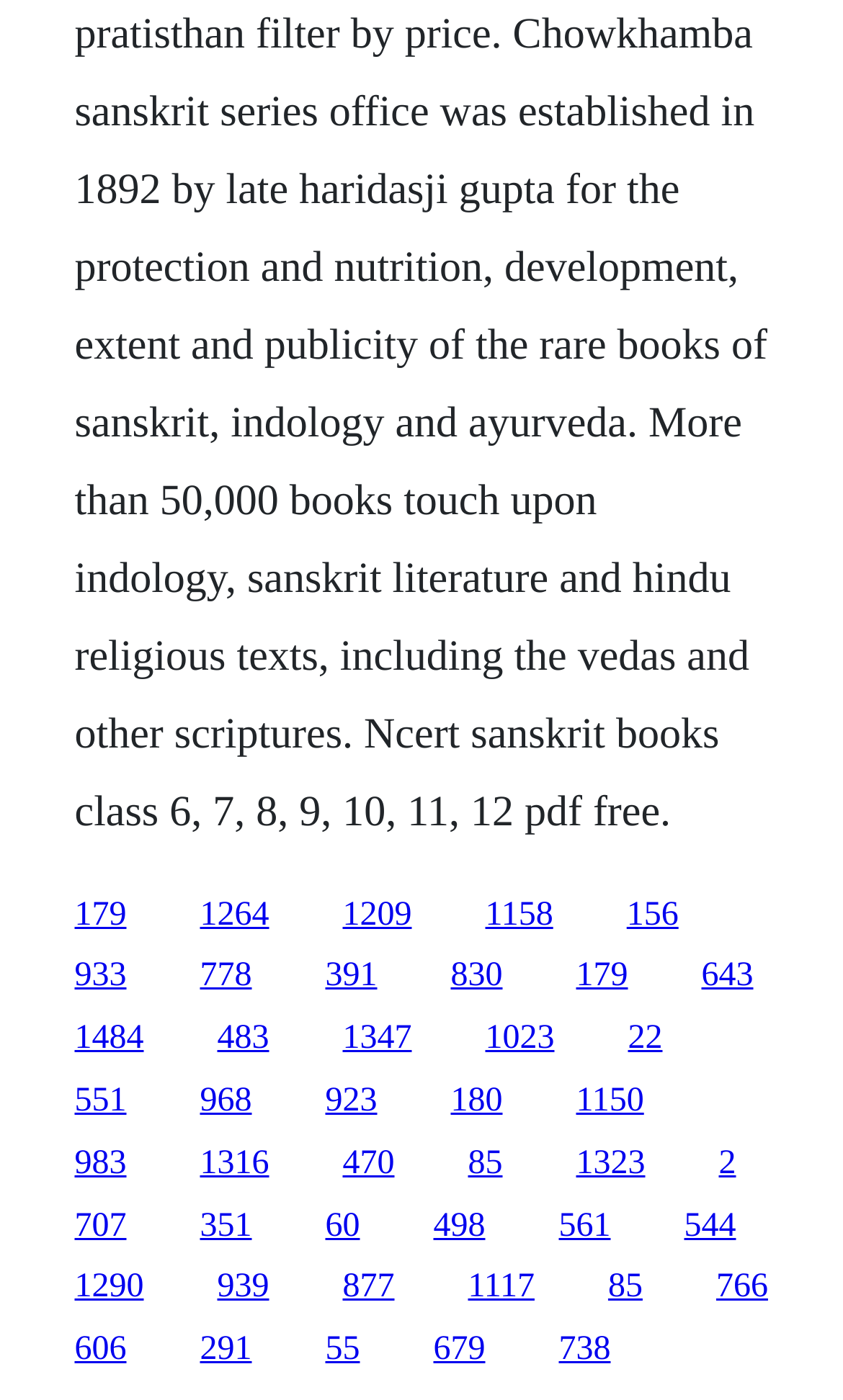Show the bounding box coordinates of the region that should be clicked to follow the instruction: "go to the twelfth link."

[0.832, 0.684, 0.894, 0.71]